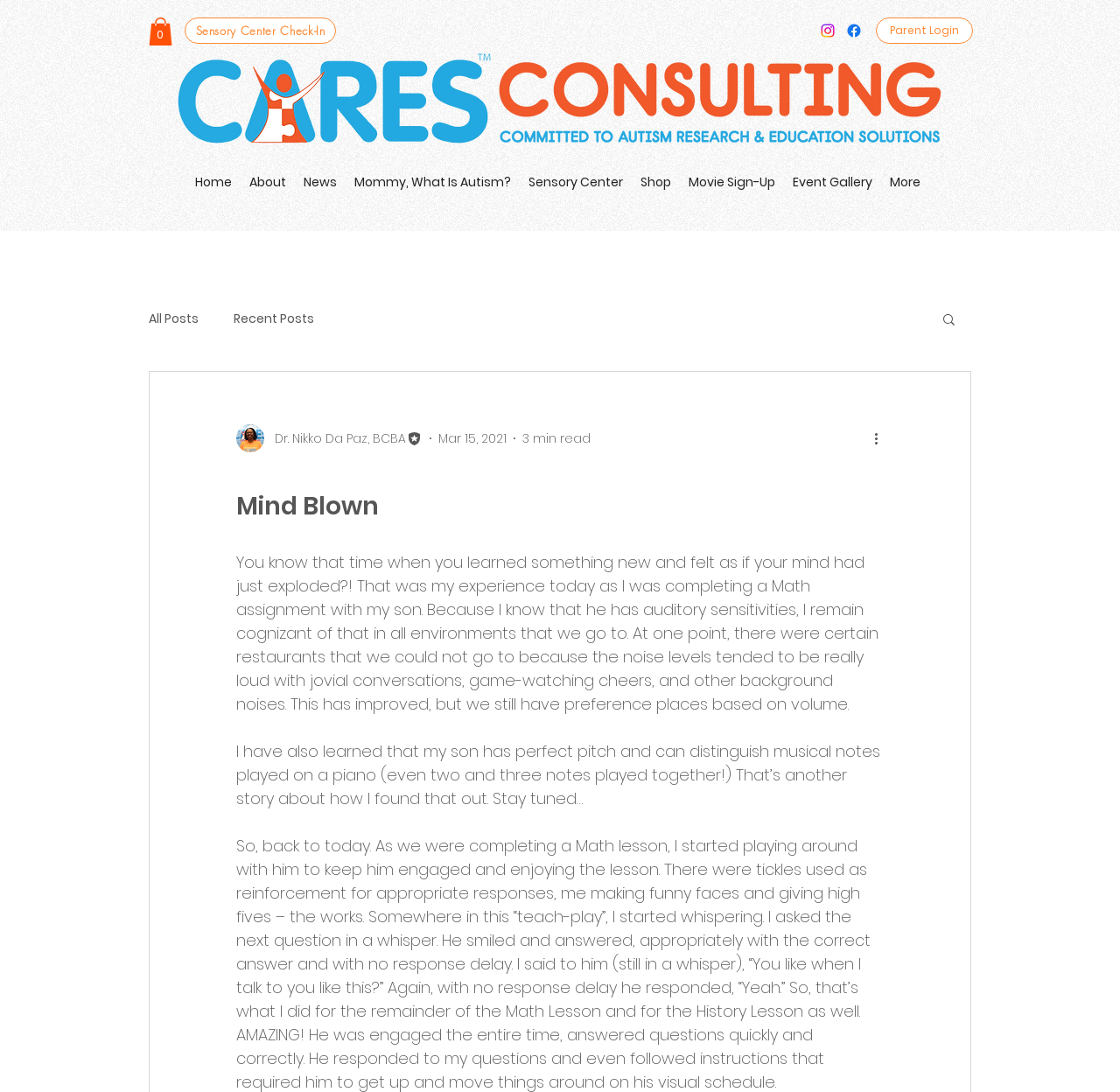What is the name of the author of the article?
Give a thorough and detailed response to the question.

I found the author's name by looking at the Writer's picture section, which mentions Dr. Nikko Da Paz, BCBA Editor.